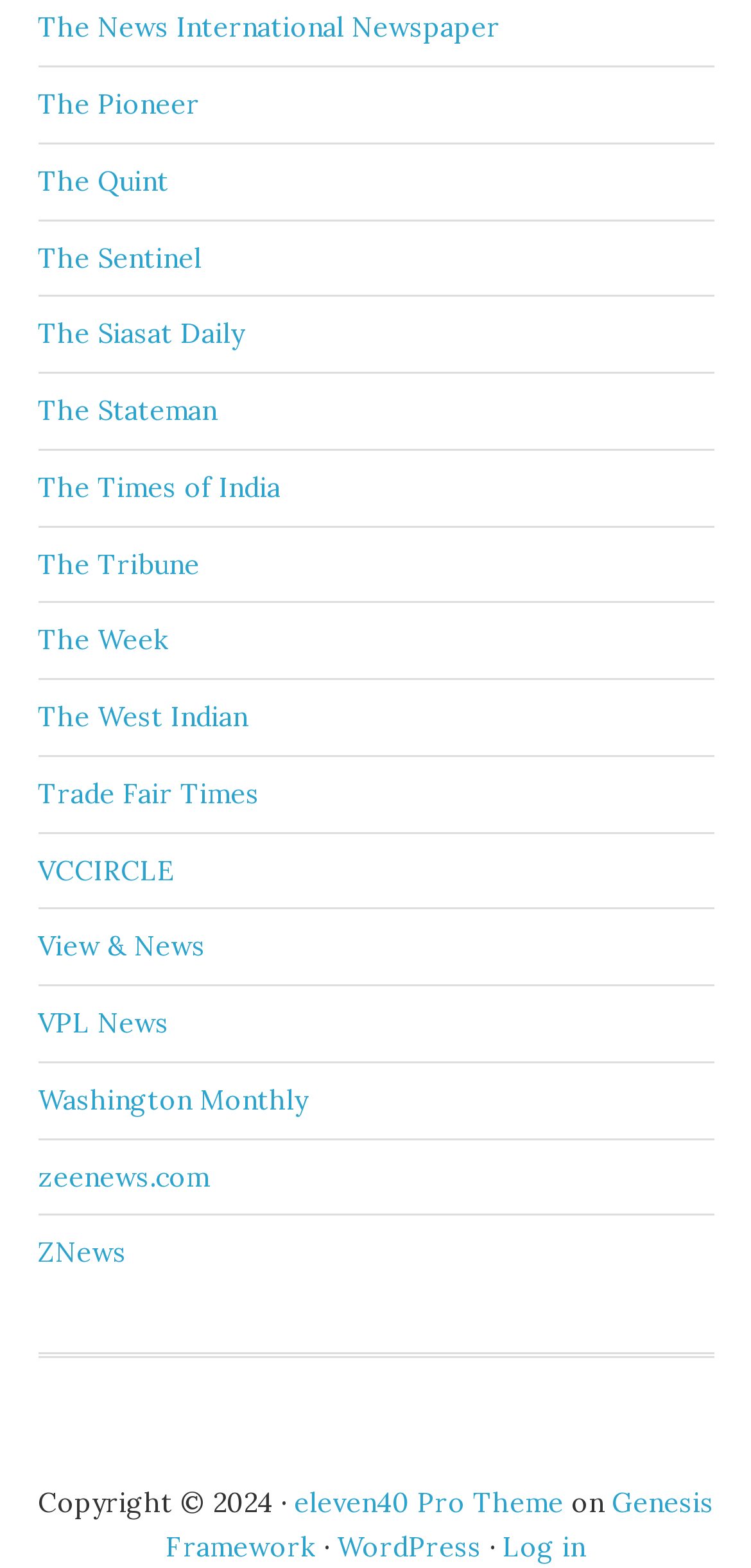Please identify the bounding box coordinates of the area I need to click to accomplish the following instruction: "visit WordPress website".

[0.449, 0.975, 0.641, 0.997]